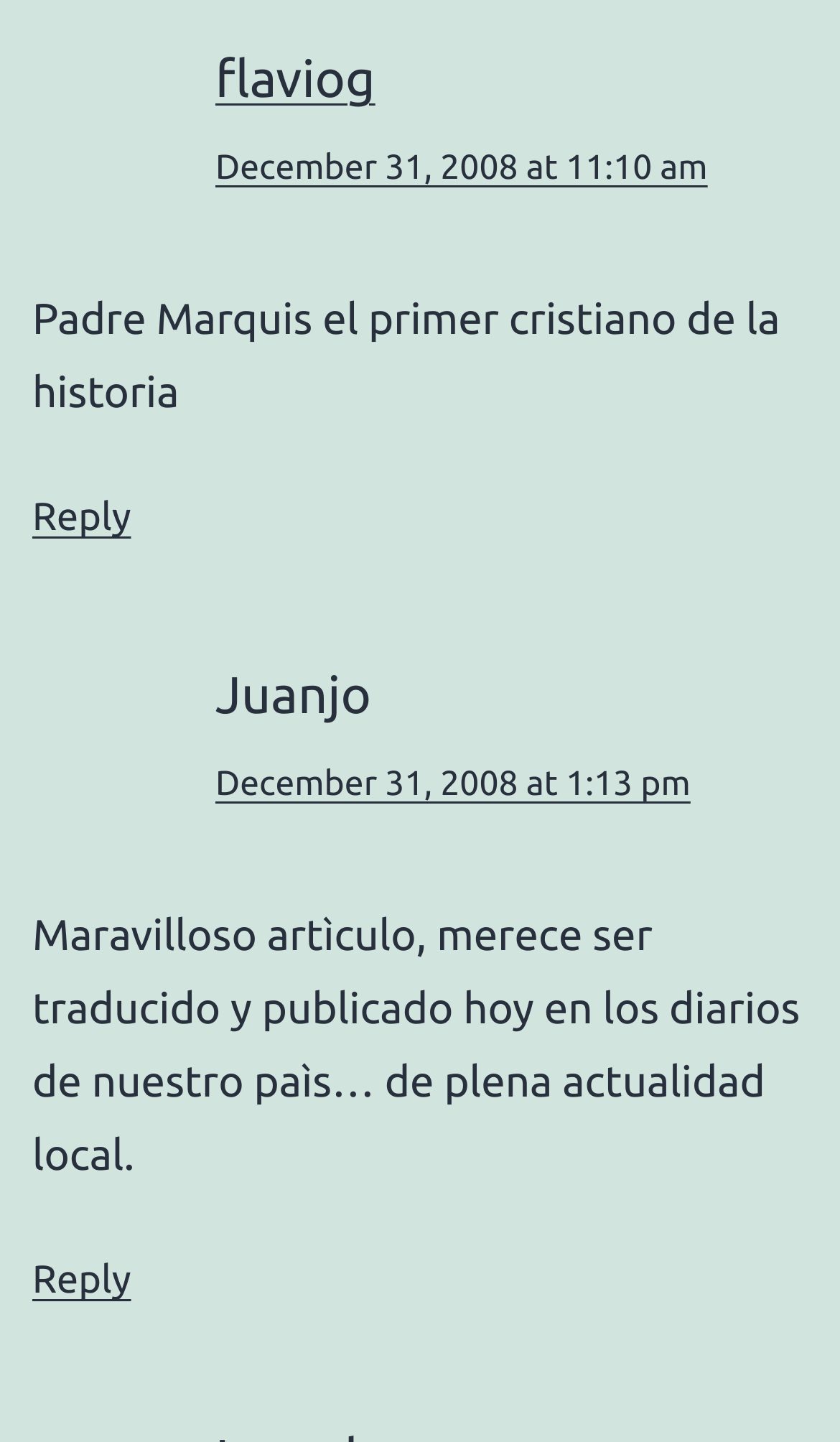Respond to the following question using a concise word or phrase: 
Who is the author of the first article?

flaviog